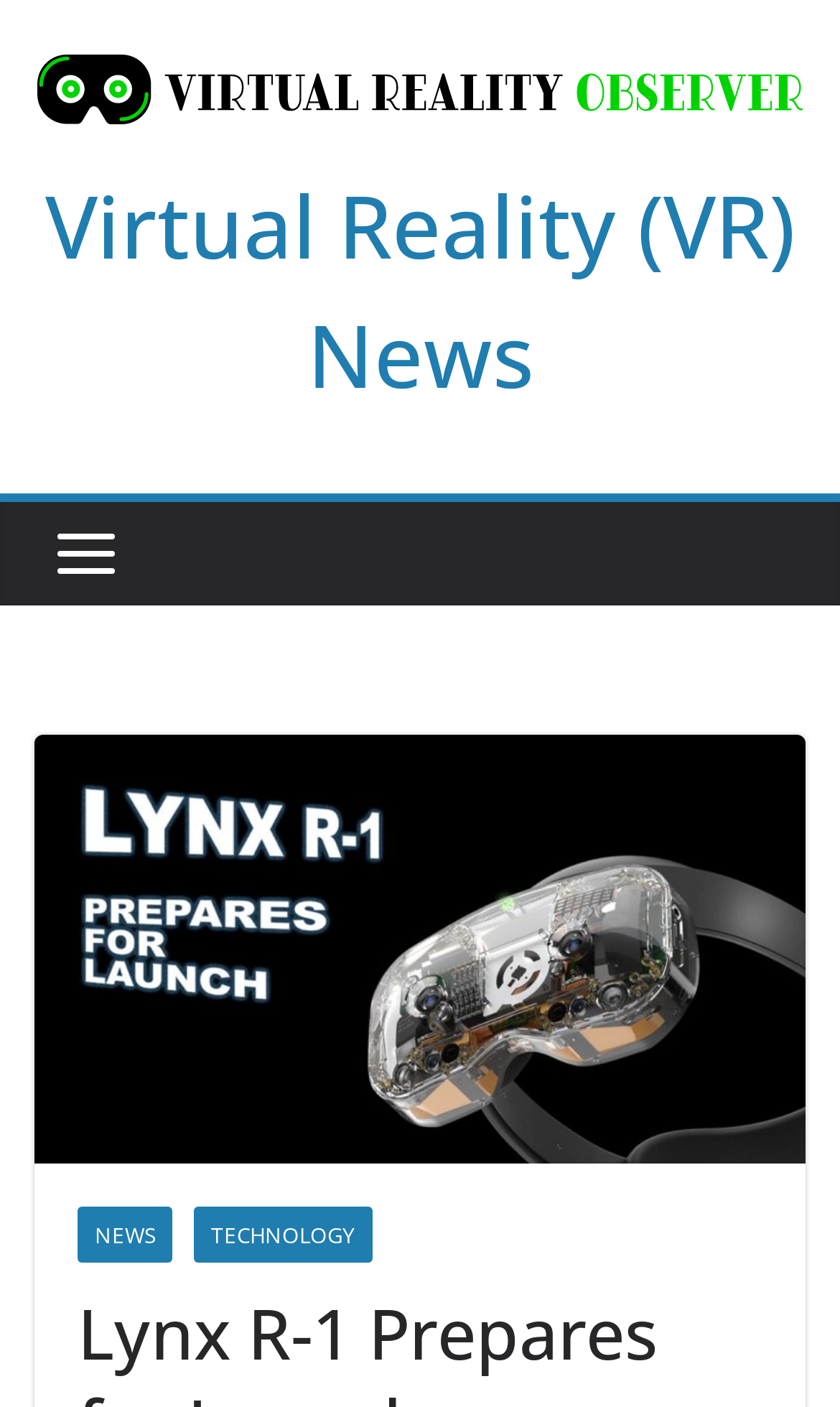Identify the bounding box for the UI element described as: "Virtual Reality (VR) News". Ensure the coordinates are four float numbers between 0 and 1, formatted as [left, top, right, bottom].

[0.054, 0.118, 0.946, 0.294]